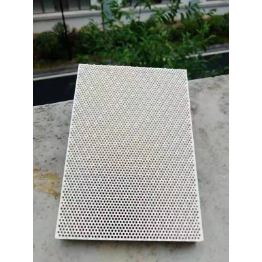Create a vivid and detailed description of the image.

The image showcases a rectangular honeycomb ceramic material, characterized by its porous structure, which is designed for efficient heat recovery and thermal storage. The surface features a fine mesh of hexagonal openings, demonstrating the material's functional design aimed at enhancing airflow and heat exchange. This particular ceramic is likely utilized in applications such as exhaust purification or thermal insulation, reflecting modern energy-efficient technologies. The background includes greenery and a road, hinting at an outdoor setting that may suggest the product's practical use in various environmental conditions.